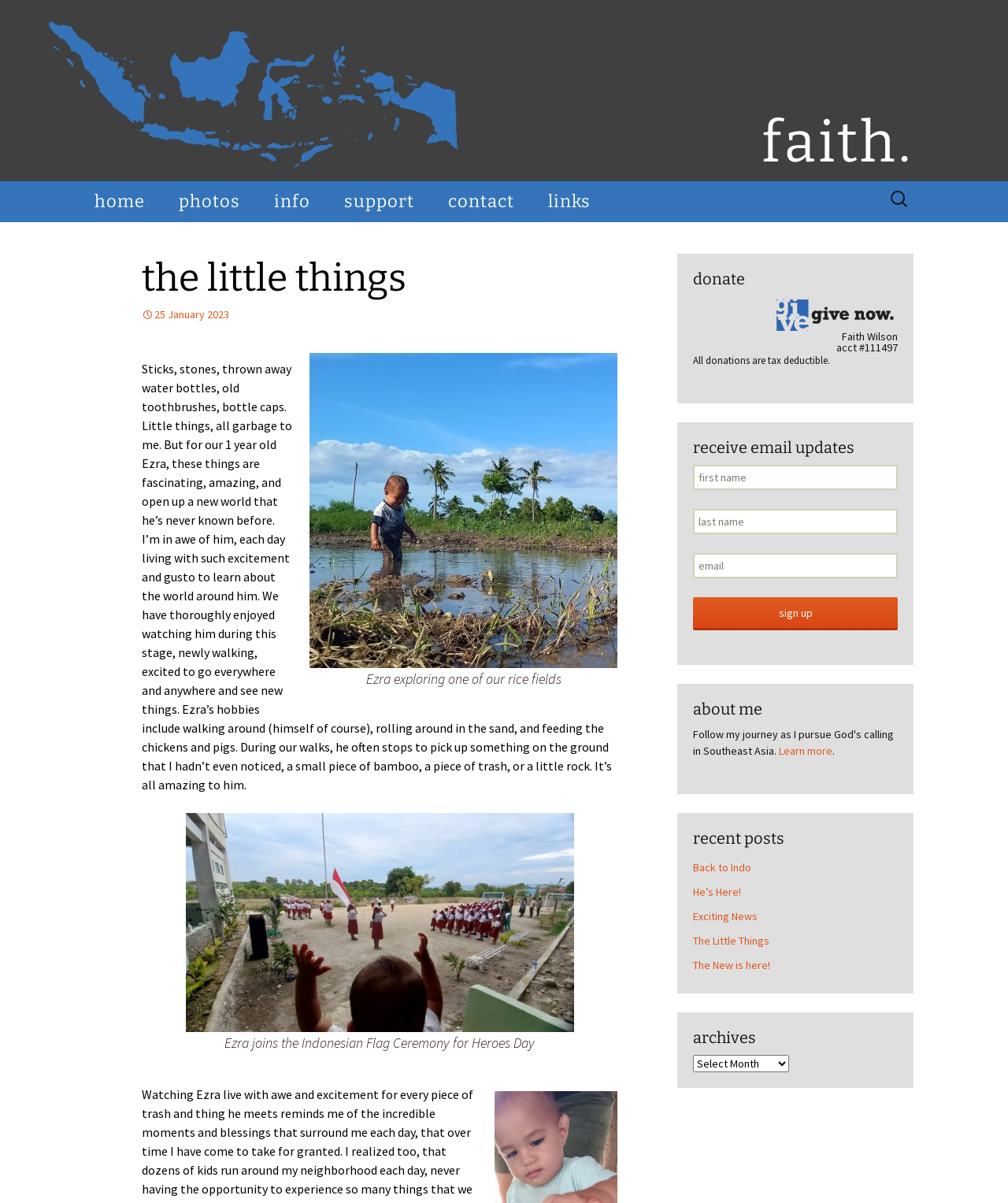Generate a thorough caption that explains the contents of the webpage.

This webpage is about Faith, with a focus on personal stories and experiences. At the top, there is a navigation menu with links to "home", "photos", "info", "support", "contact", and "links". Below the navigation menu, there is a search bar with a label "Search for:".

The main content of the page is divided into sections. The first section has a heading "the little things" and features a photo of a child, Ezra, exploring a rice field. Below the photo, there is a paragraph of text describing Ezra's fascination with small things and his excitement to learn about the world around him.

The next section has a photo of Ezra participating in an Indonesian Flag Ceremony for Heroes Day. Below the photo, there is a heading "donate" with a link to "Give Now" and some text about donations being tax deductible.

The following section has a heading "receive email updates" with a form to input first name, last name, and email address, and a button to sign up. Below the form, there is a heading "about me" with a link to "Learn more".

The next section has a heading "recent posts" with a list of links to recent blog posts, including "Back to Indo", "He’s Here!", "Exciting News", "The Little Things", and "The New is here!". Finally, there is a section with a heading "archives" and a dropdown menu to select archives.

Throughout the page, there are several images, including photos of Ezra and a button with the text "Give Now". The overall layout is organized, with clear headings and concise text.